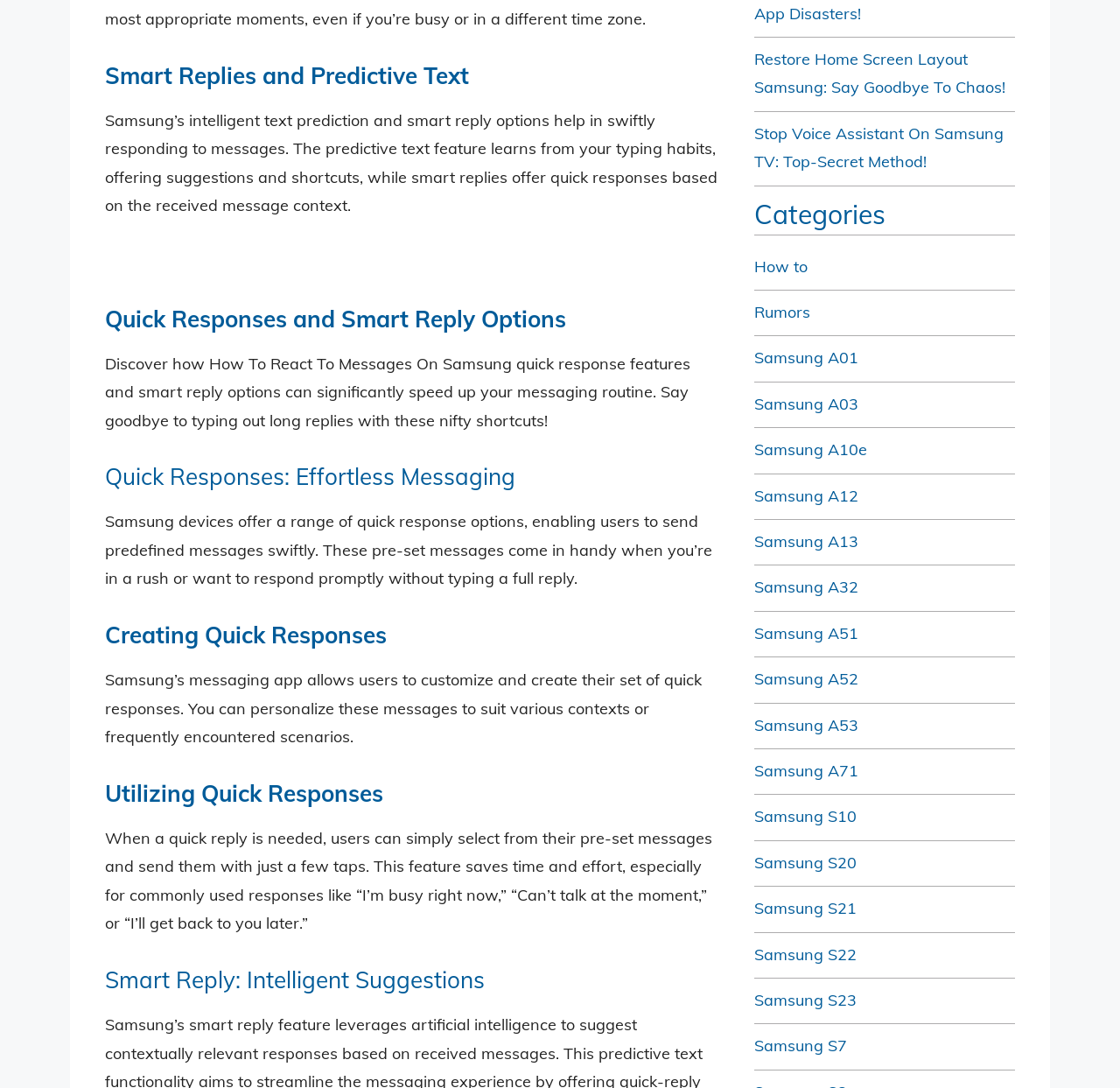Locate the bounding box coordinates of the element that needs to be clicked to carry out the instruction: "Read about the history of cosmetic surgery". The coordinates should be given as four float numbers ranging from 0 to 1, i.e., [left, top, right, bottom].

None